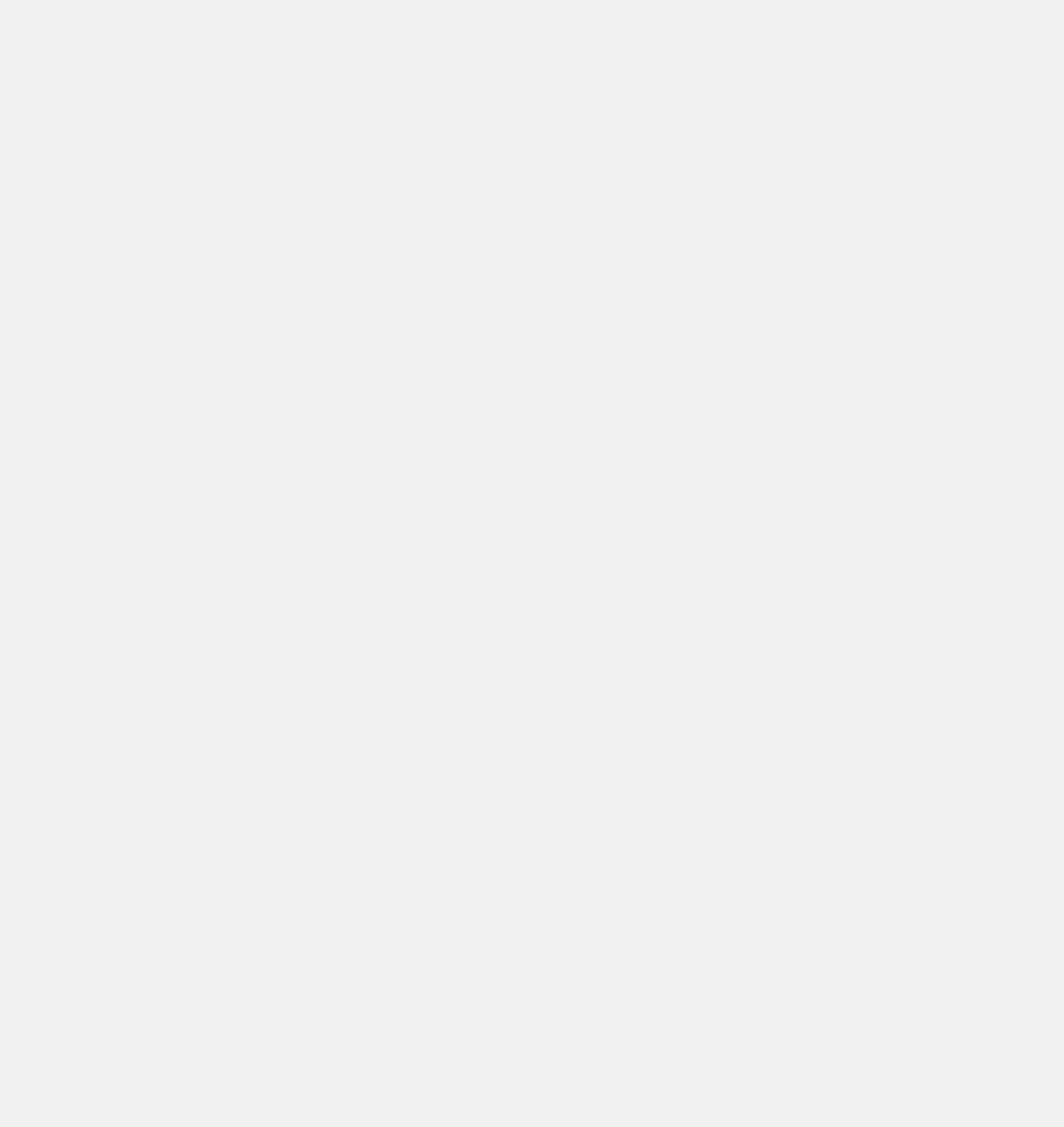Please specify the bounding box coordinates of the element that should be clicked to execute the given instruction: 'visit gibuthy'. Ensure the coordinates are four float numbers between 0 and 1, expressed as [left, top, right, bottom].

[0.742, 0.02, 0.778, 0.032]